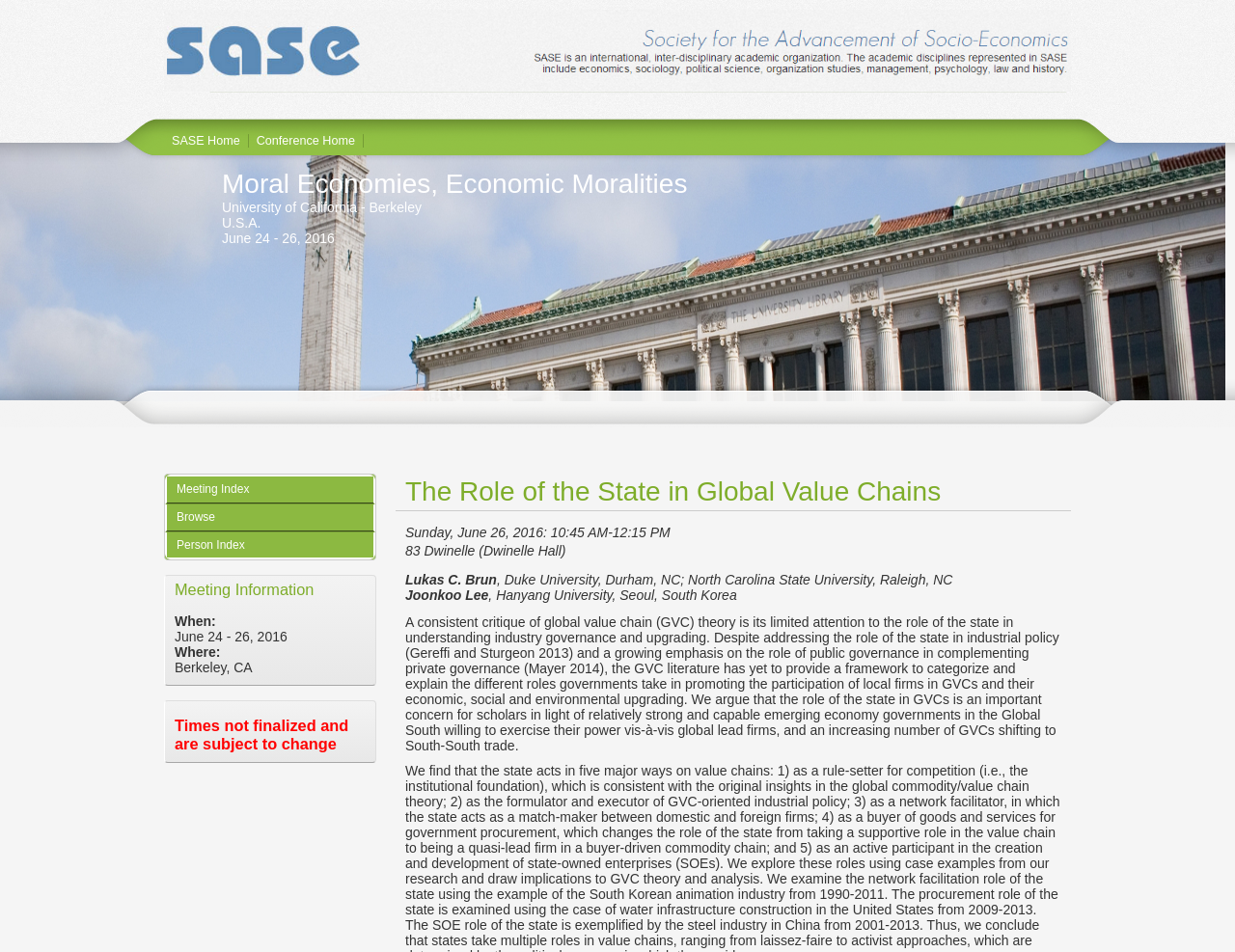Calculate the bounding box coordinates of the UI element given the description: "PARTNERS".

None